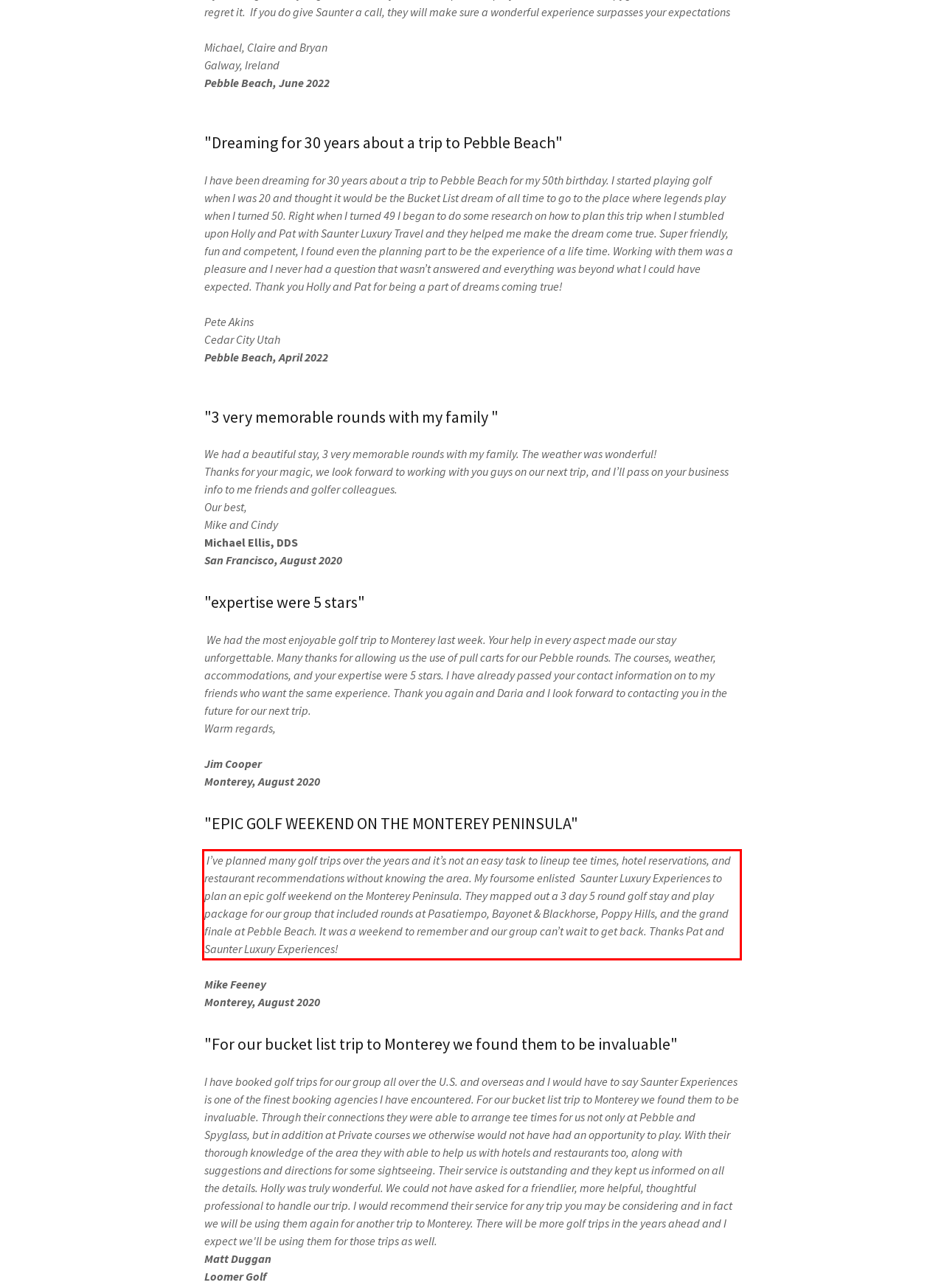Within the provided webpage screenshot, find the red rectangle bounding box and perform OCR to obtain the text content.

I’ve planned many golf trips over the years and it’s not an easy task to lineup tee times, hotel reservations, and restaurant recommendations without knowing the area. My foursome enlisted Saunter Luxury Experiences to plan an epic golf weekend on the Monterey Peninsula. They mapped out a 3 day 5 round golf stay and play package for our group that included rounds at Pasatiempo, Bayonet & Blackhorse, Poppy Hills, and the grand finale at Pebble Beach. It was a weekend to remember and our group can’t wait to get back. Thanks Pat and Saunter Luxury Experiences!